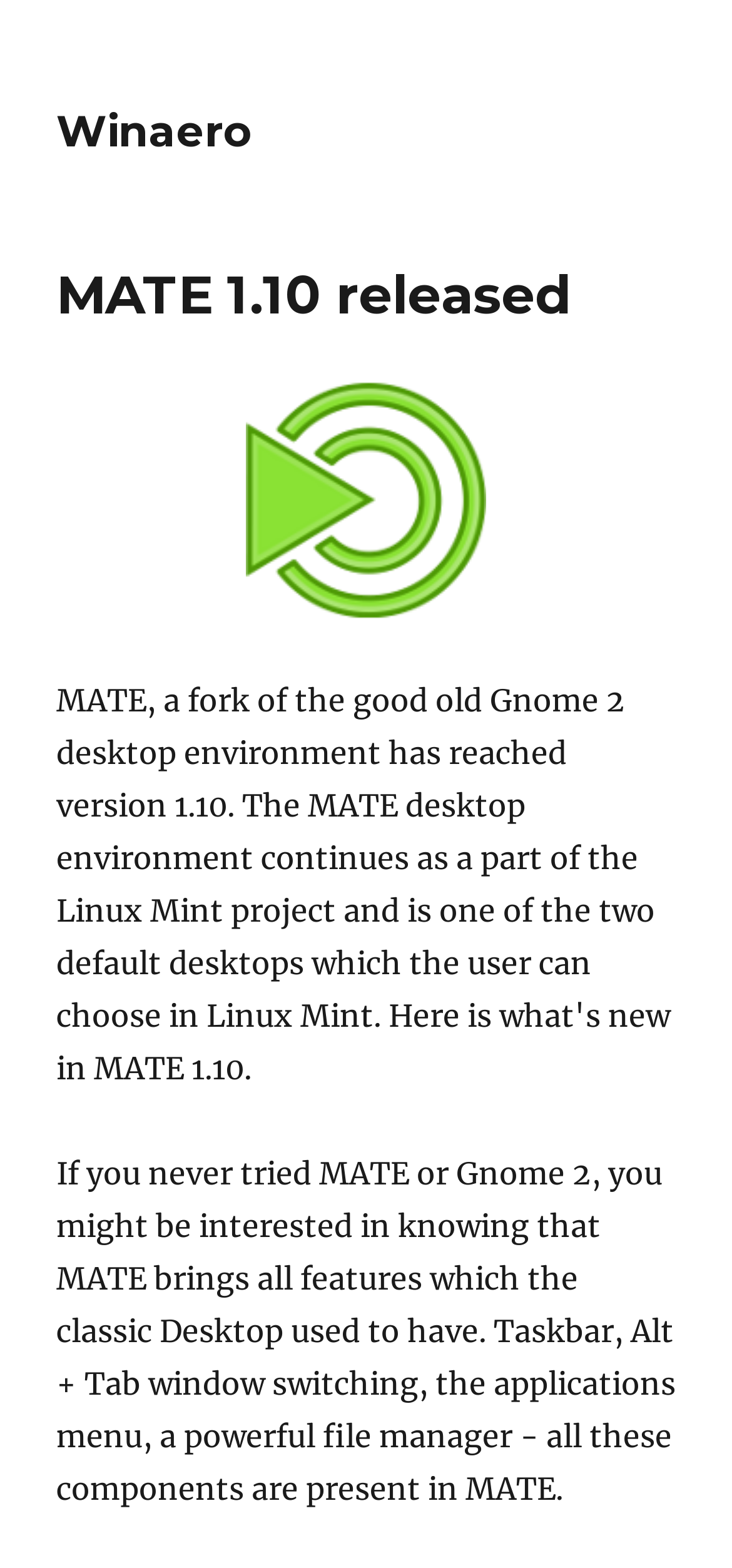Please find the bounding box for the following UI element description. Provide the coordinates in (top-left x, top-left y, bottom-right x, bottom-right y) format, with values between 0 and 1: Winaero

[0.077, 0.067, 0.344, 0.101]